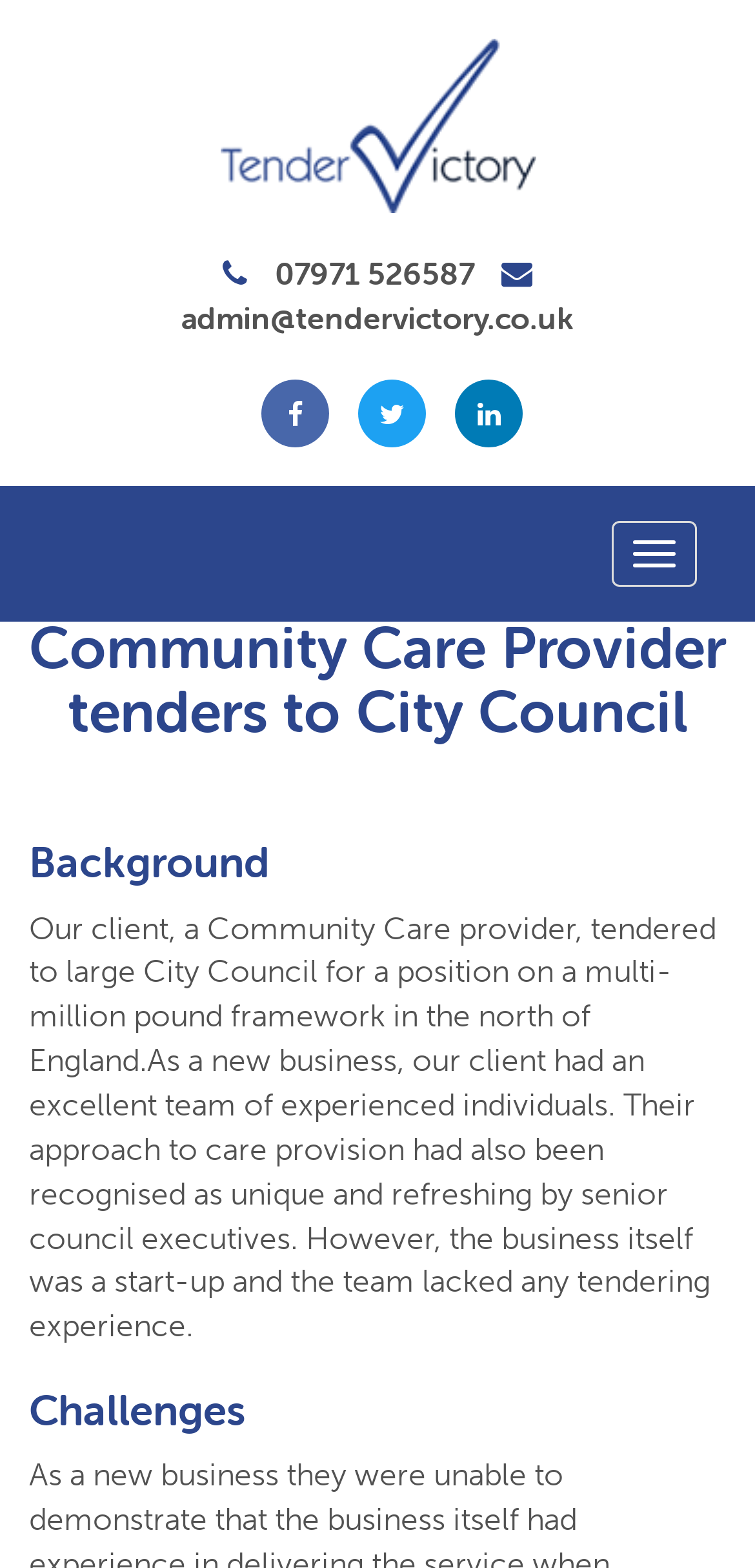Using the information shown in the image, answer the question with as much detail as possible: What is the tendering position?

According to the text, the client tendered to a large City Council for a position on a multi-million pound framework in the north of England.